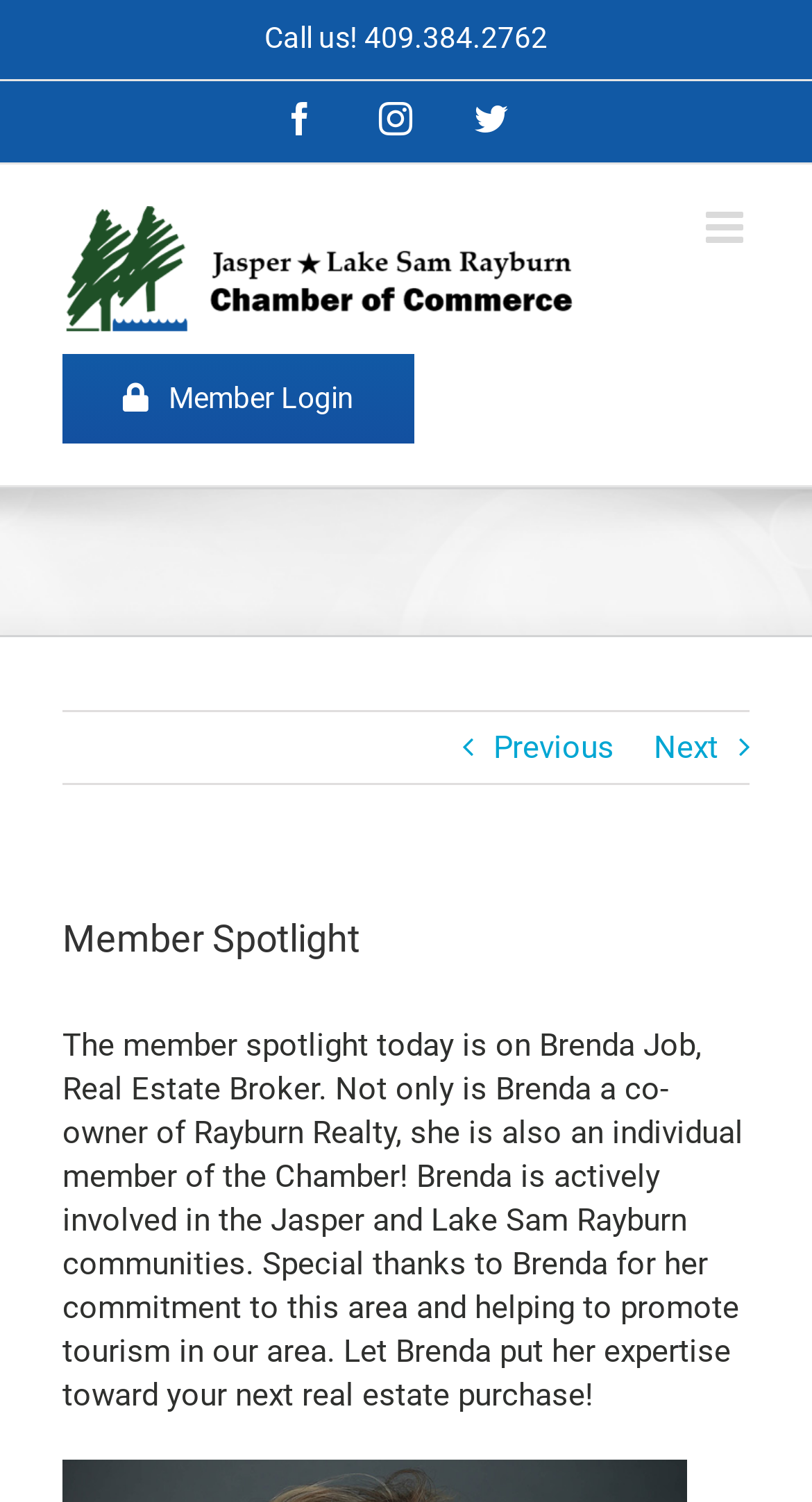Kindly determine the bounding box coordinates for the clickable area to achieve the given instruction: "Visit Facebook page".

[0.349, 0.068, 0.39, 0.09]